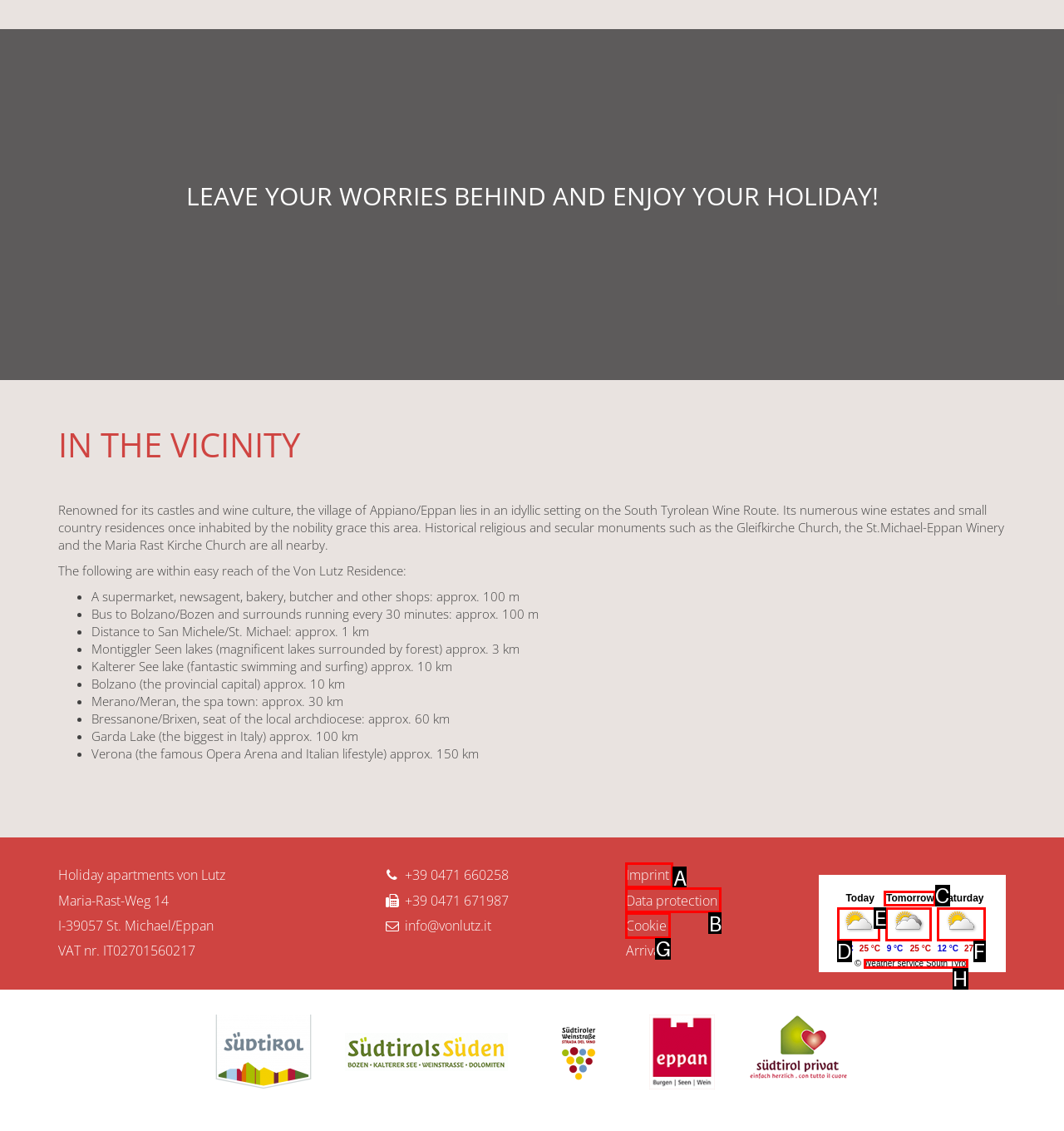Please indicate which option's letter corresponds to the task: Check the weather forecast for tomorrow by examining the highlighted elements in the screenshot.

C